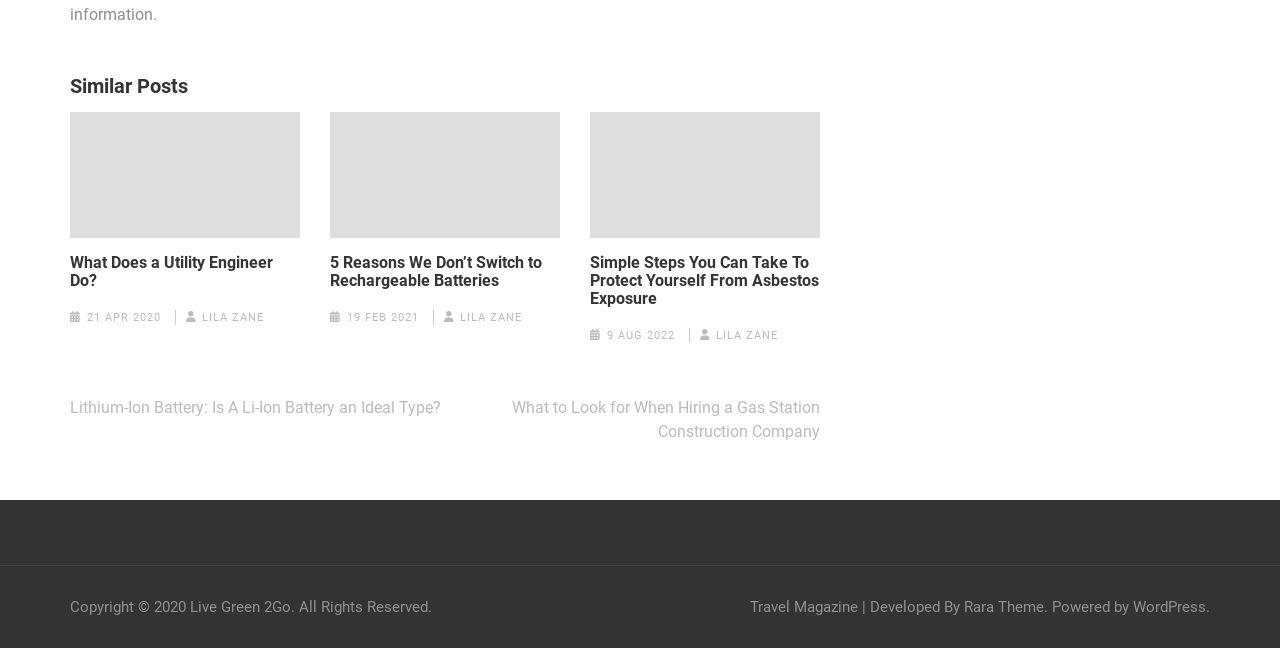Find the bounding box coordinates for the area that should be clicked to accomplish the instruction: "Visit reference URL".

None